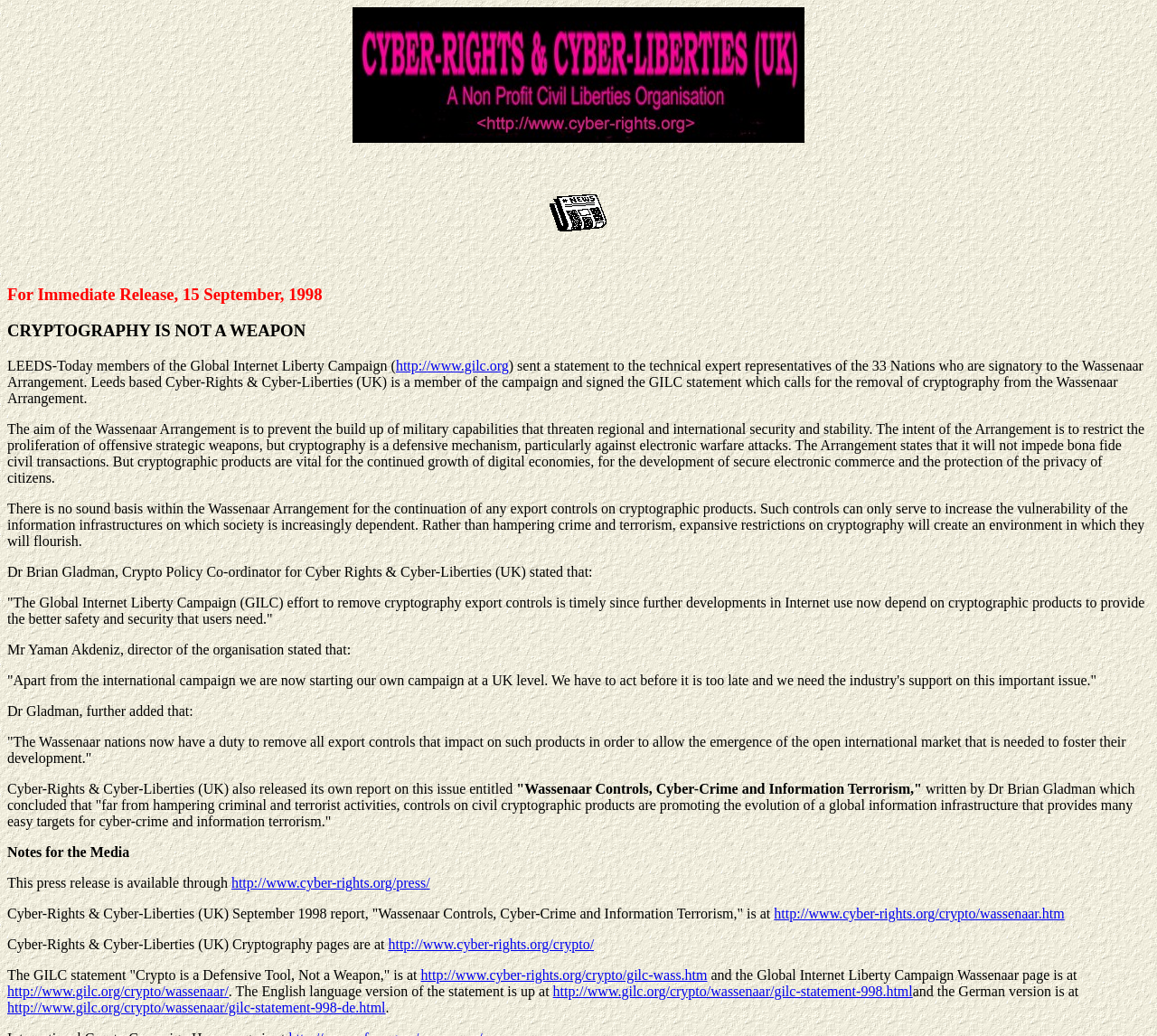What is the URL of the GILC statement 'Crypto is a Defensive Tool, Not a Weapon'?
Refer to the image and give a detailed response to the question.

The URL of the GILC statement 'Crypto is a Defensive Tool, Not a Weapon' is http://www.cyber-rights.org/crypto/gilc-wass.htm, as provided in the links section.